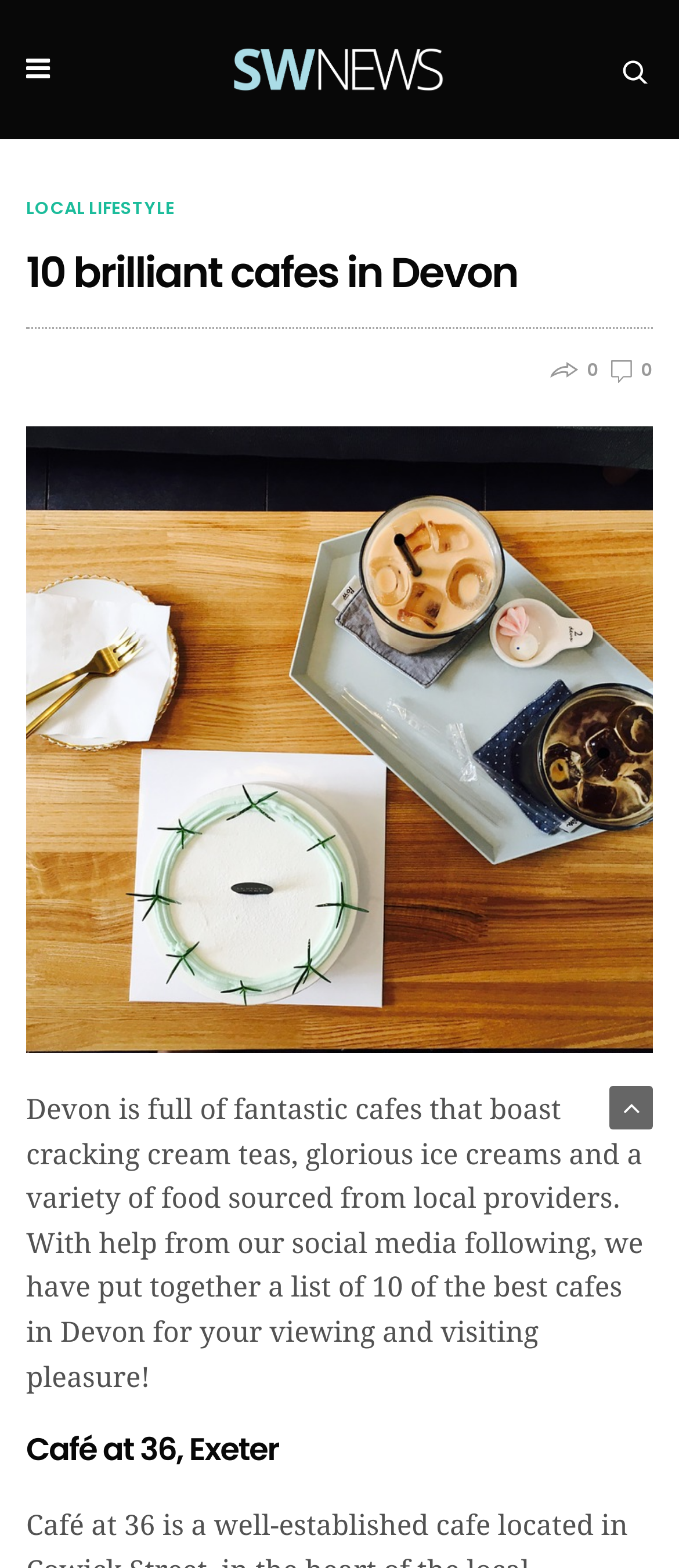What is the name of the first cafe listed?
Provide an in-depth answer to the question, covering all aspects.

The answer can be found in the heading 'Café at 36, Exeter' which is the first cafe listed in the article.